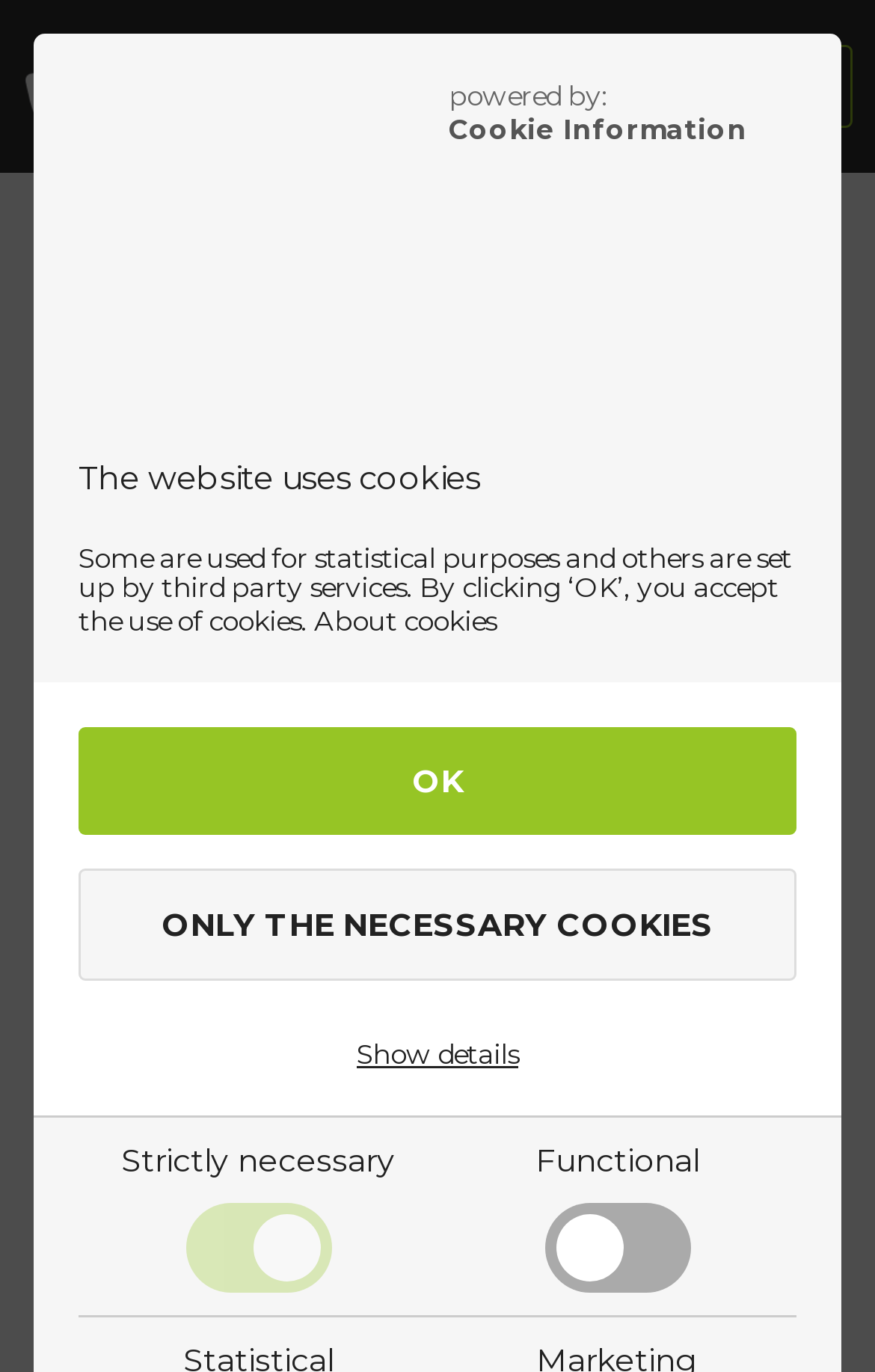Please provide the bounding box coordinates for the element that needs to be clicked to perform the instruction: "Select the 'Light blue' color". The coordinates must consist of four float numbers between 0 and 1, formatted as [left, top, right, bottom].

[0.404, 0.827, 0.556, 0.851]